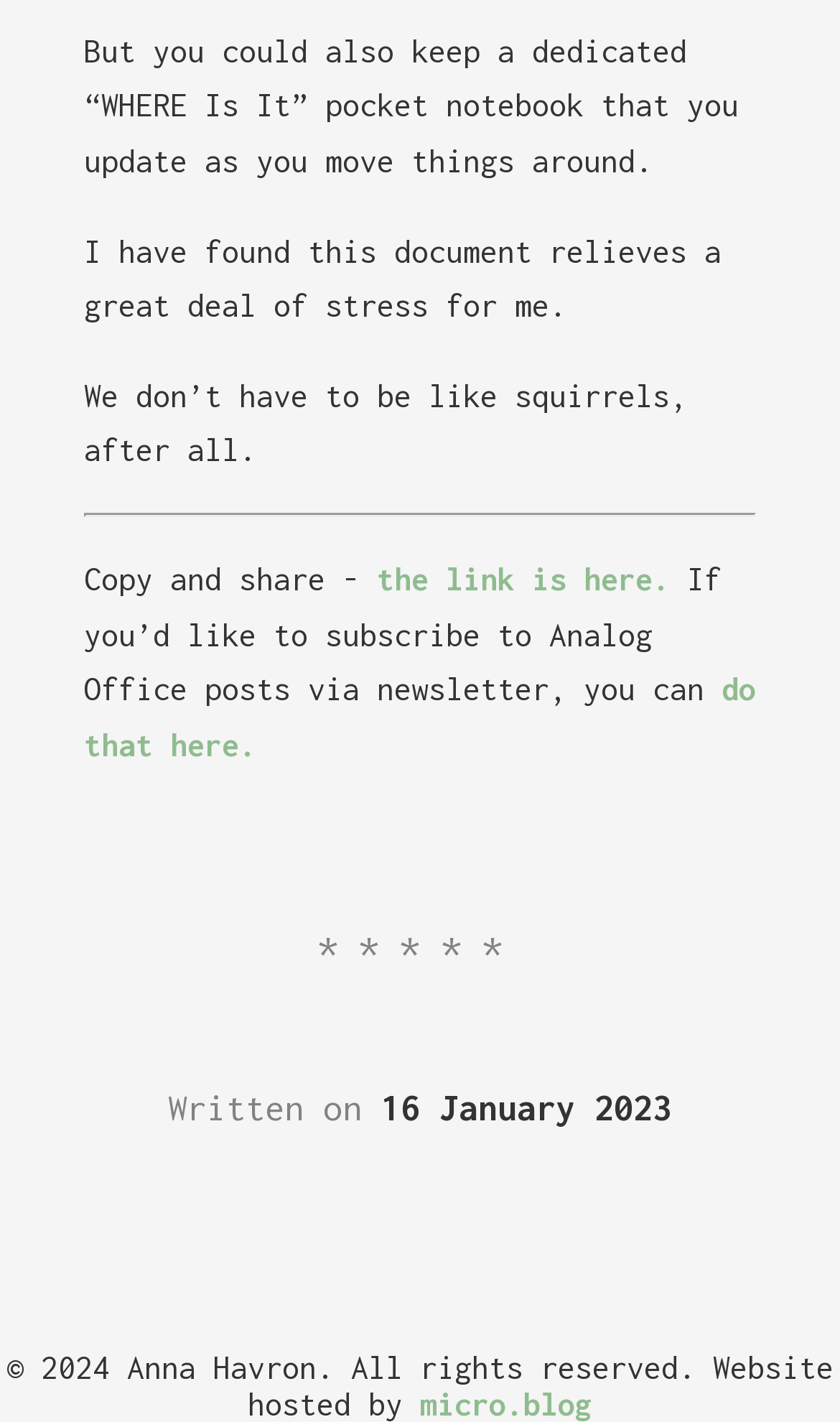What is the symbol used to separate sections?
Please provide a comprehensive answer based on the contents of the image.

The symbol '*****' is used to separate sections of the text, creating a visual break between different ideas or topics.